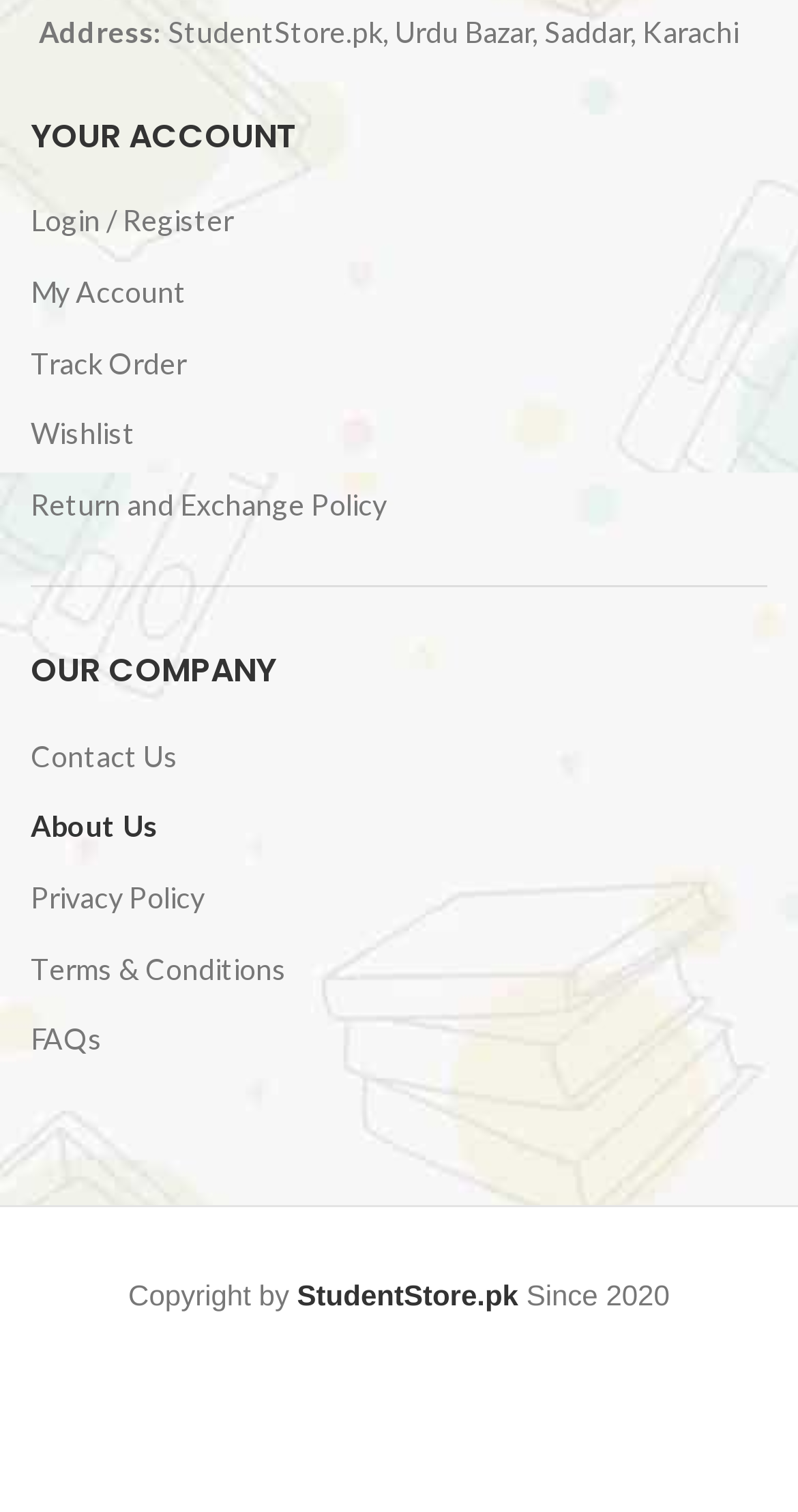What is the name of the company?
Look at the image and provide a short answer using one word or a phrase.

StudentStore.pk